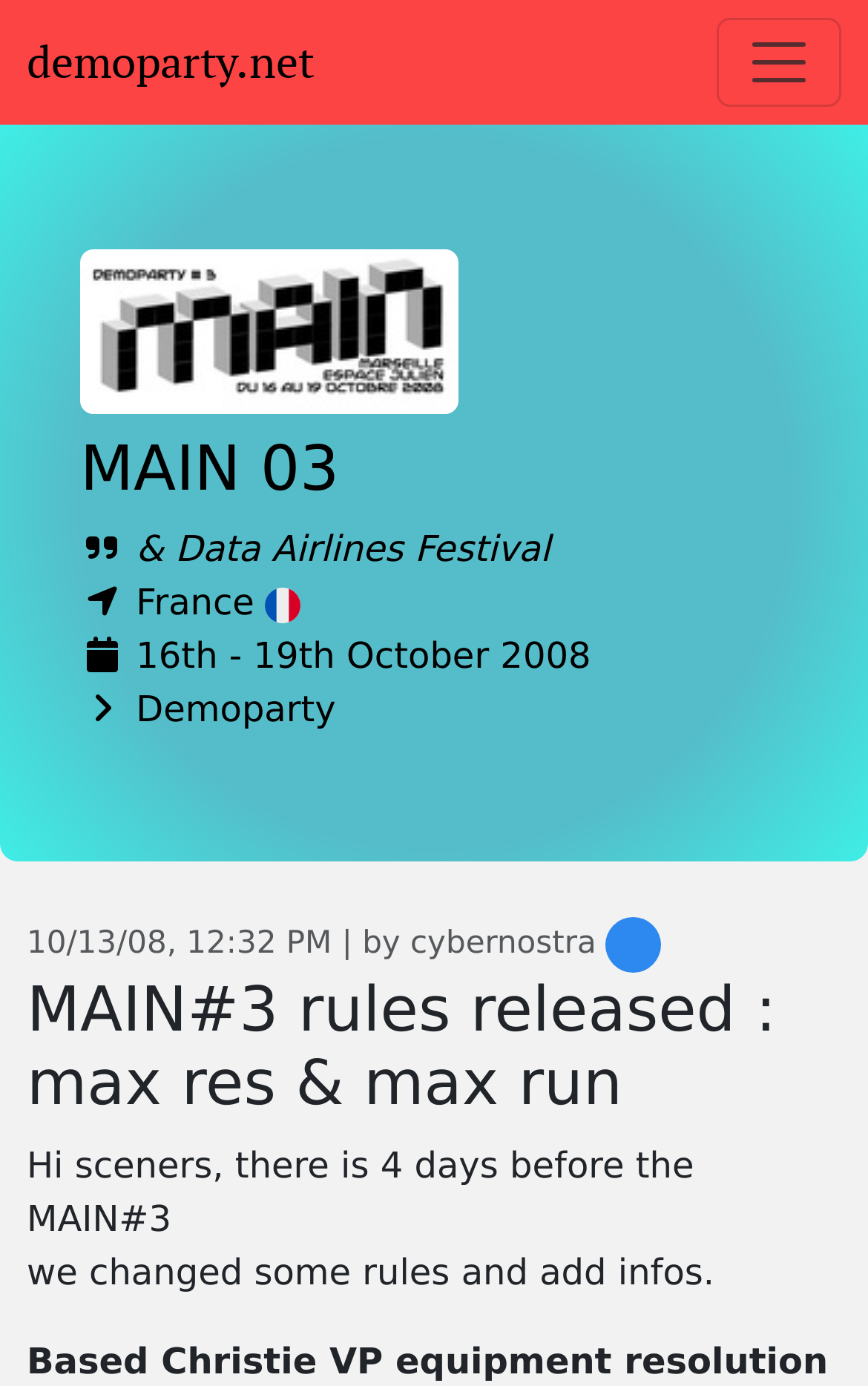Who wrote the latest article?
Answer the question with a single word or phrase derived from the image.

cybernostra